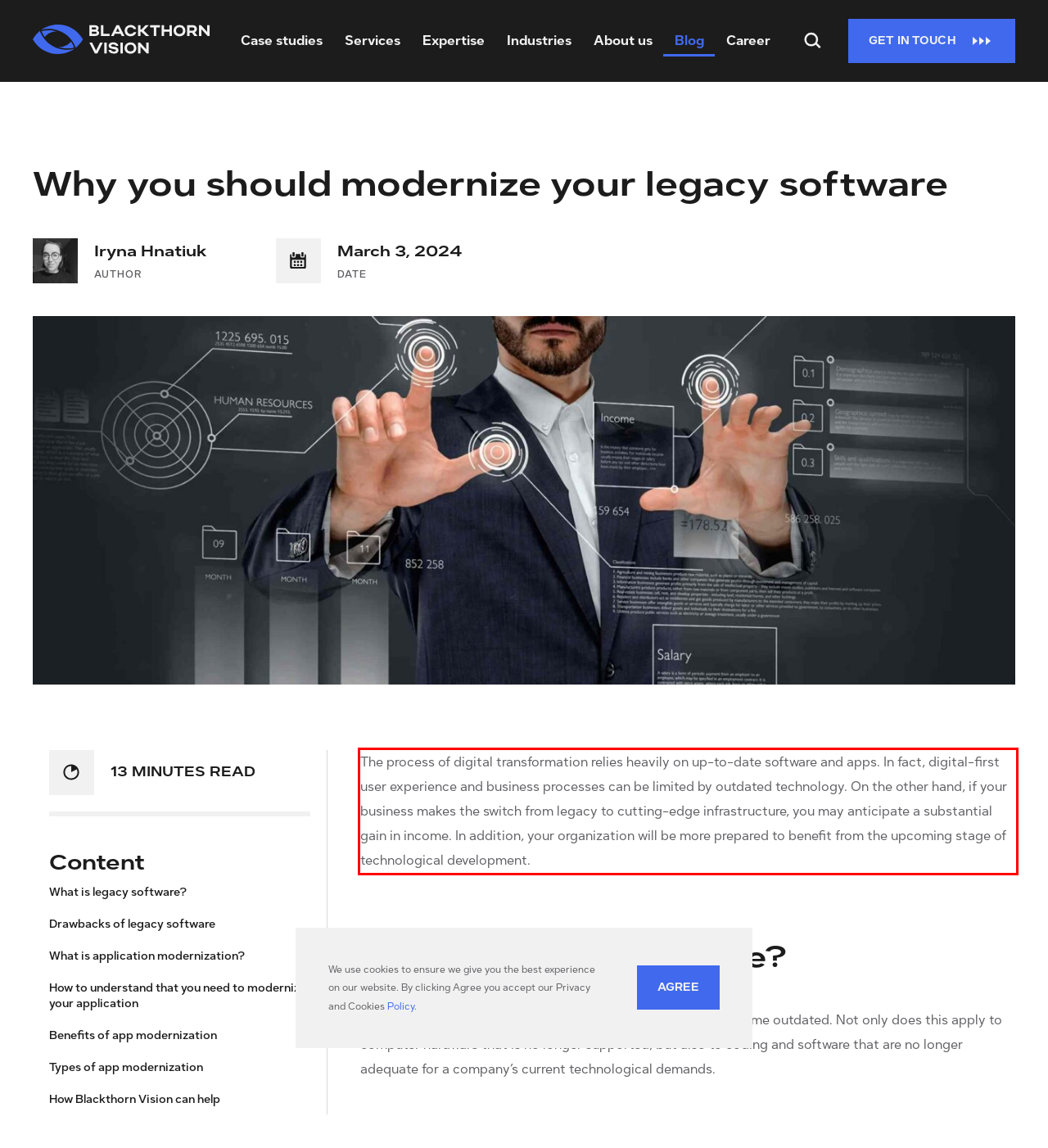Please look at the webpage screenshot and extract the text enclosed by the red bounding box.

The process of digital transformation relies heavily on up-to-date software and apps. In fact, digital-first user experience and business processes can be limited by outdated technology. On the other hand, if your business makes the switch from legacy to cutting-edge infrastructure, you may anticipate a substantial gain in income. In addition, your organization will be more prepared to benefit from the upcoming stage of technological development.